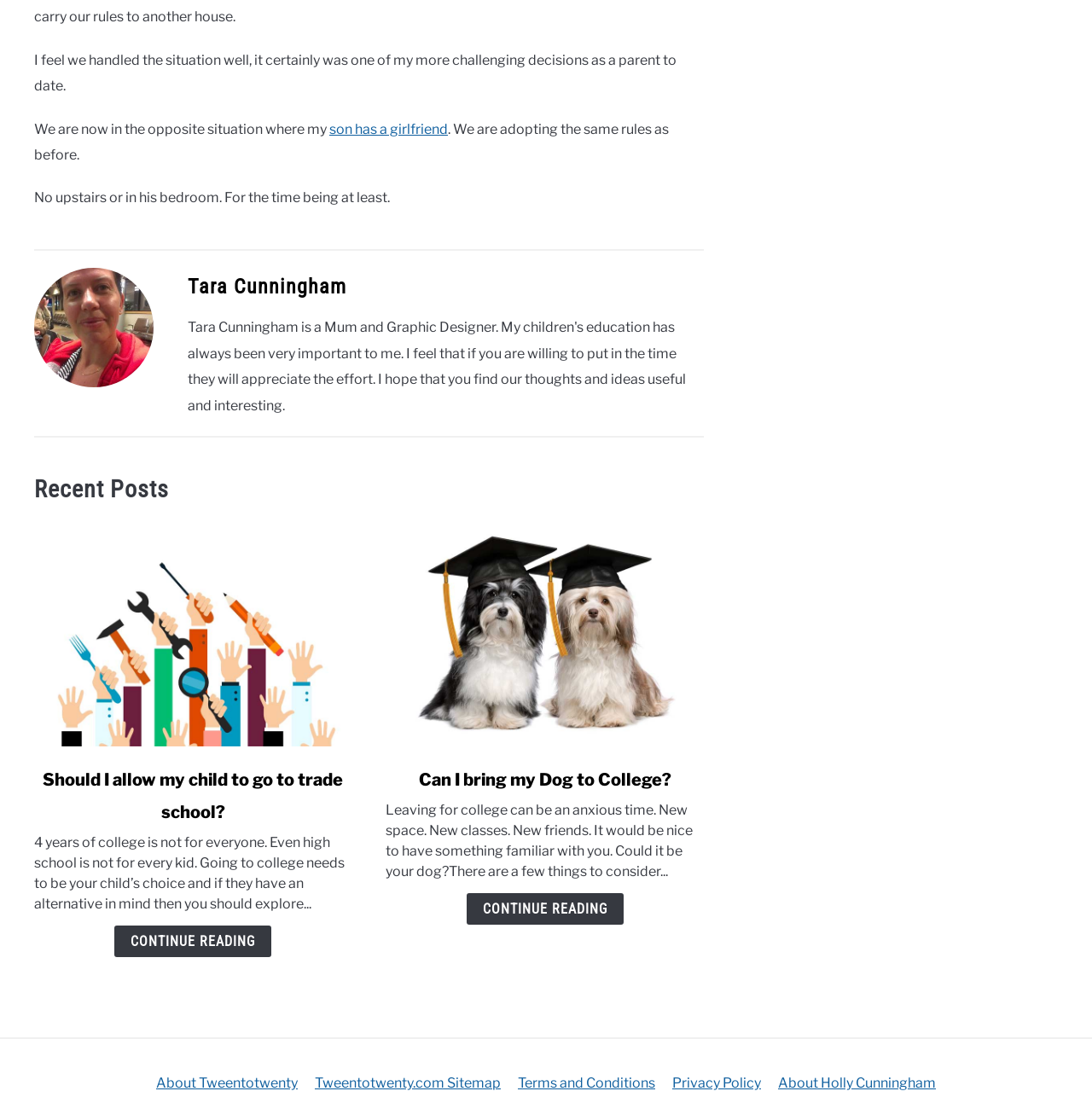Identify the bounding box coordinates of the region that should be clicked to execute the following instruction: "Read the article about allowing a child to go to trade school".

[0.031, 0.478, 0.322, 0.68]